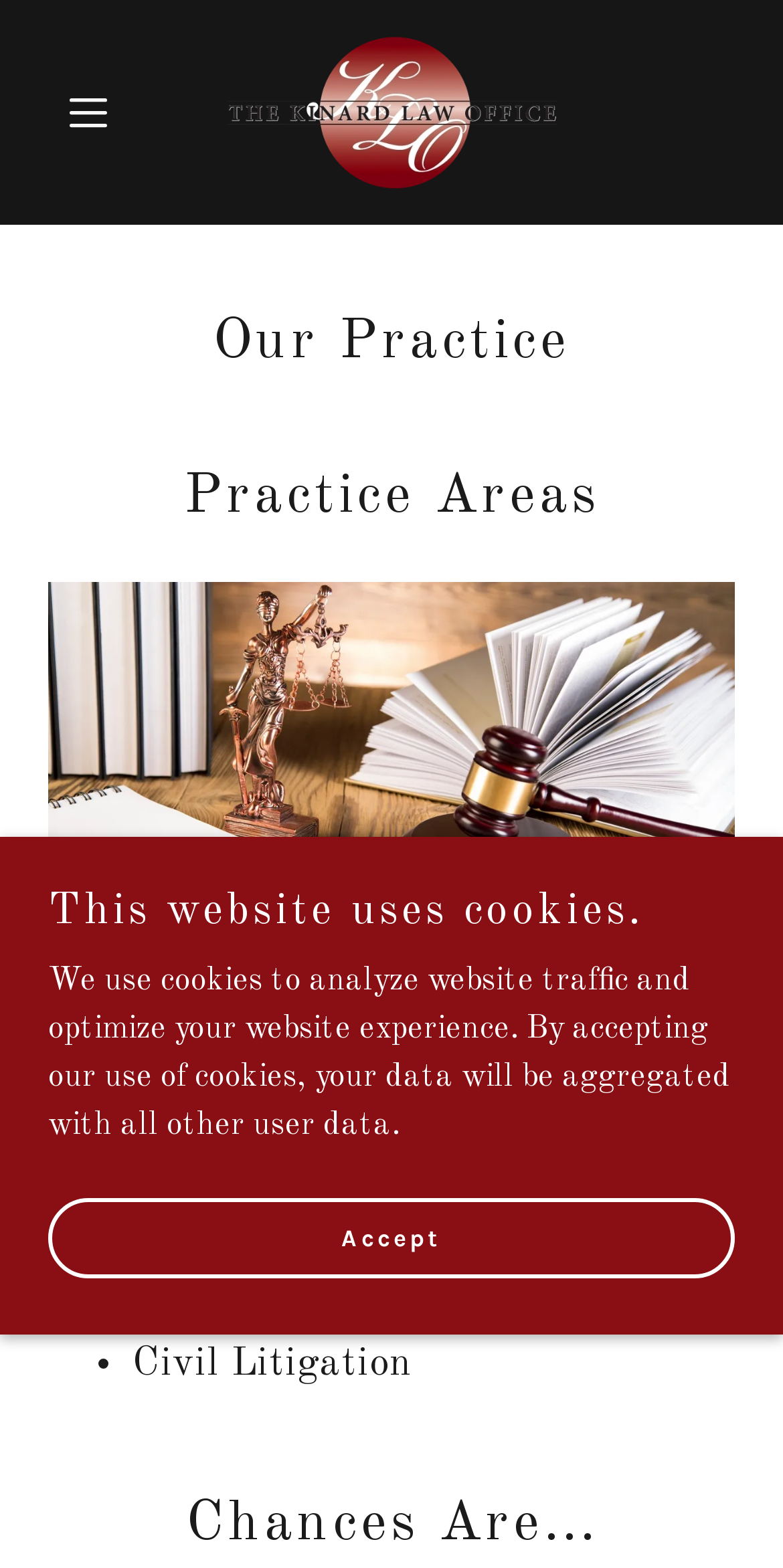Answer the question in a single word or phrase:
What is the last practice area listed?

Civil Litigation